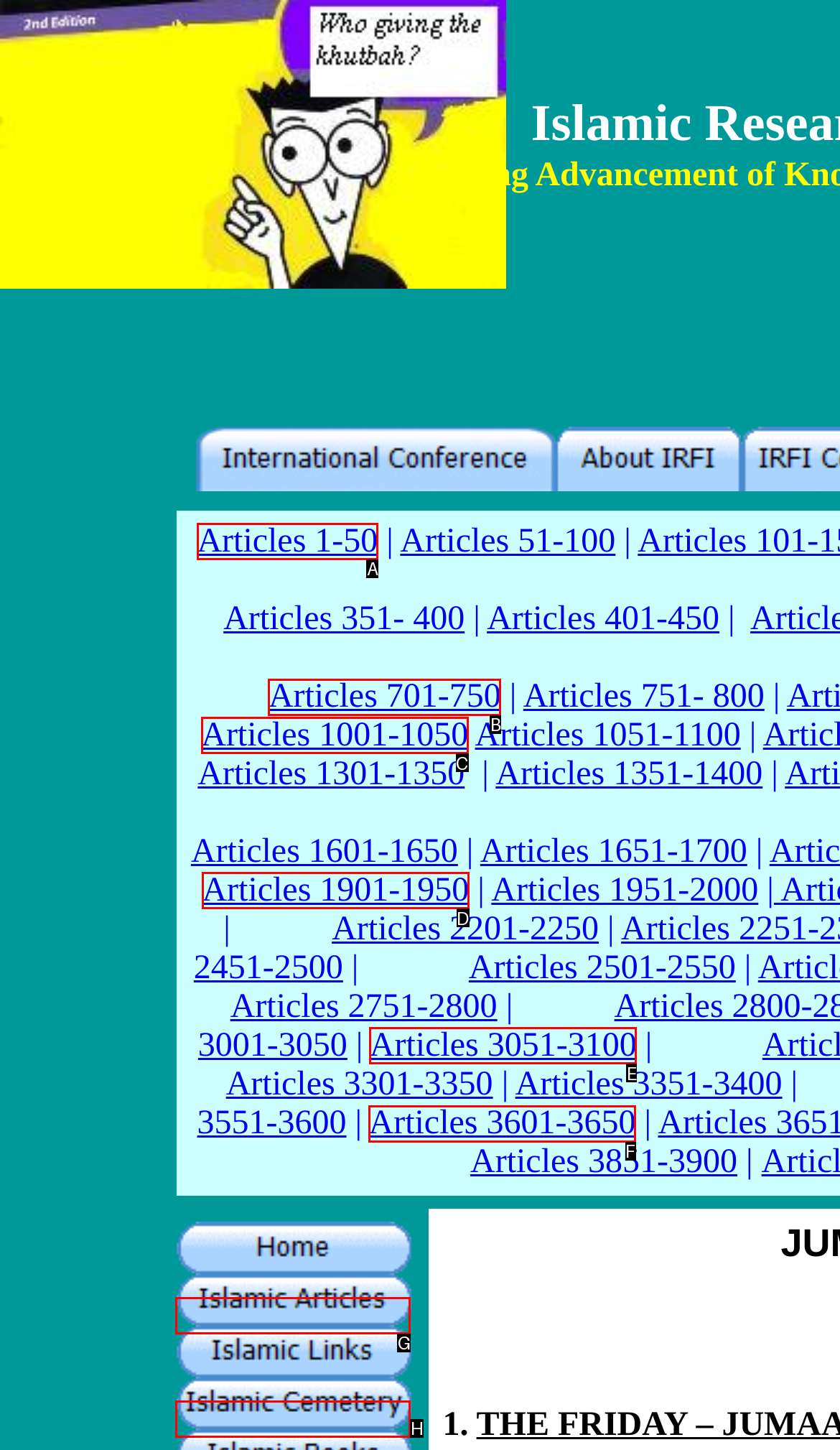Point out the letter of the HTML element you should click on to execute the task: Visit Articles 1-50 page
Reply with the letter from the given options.

A